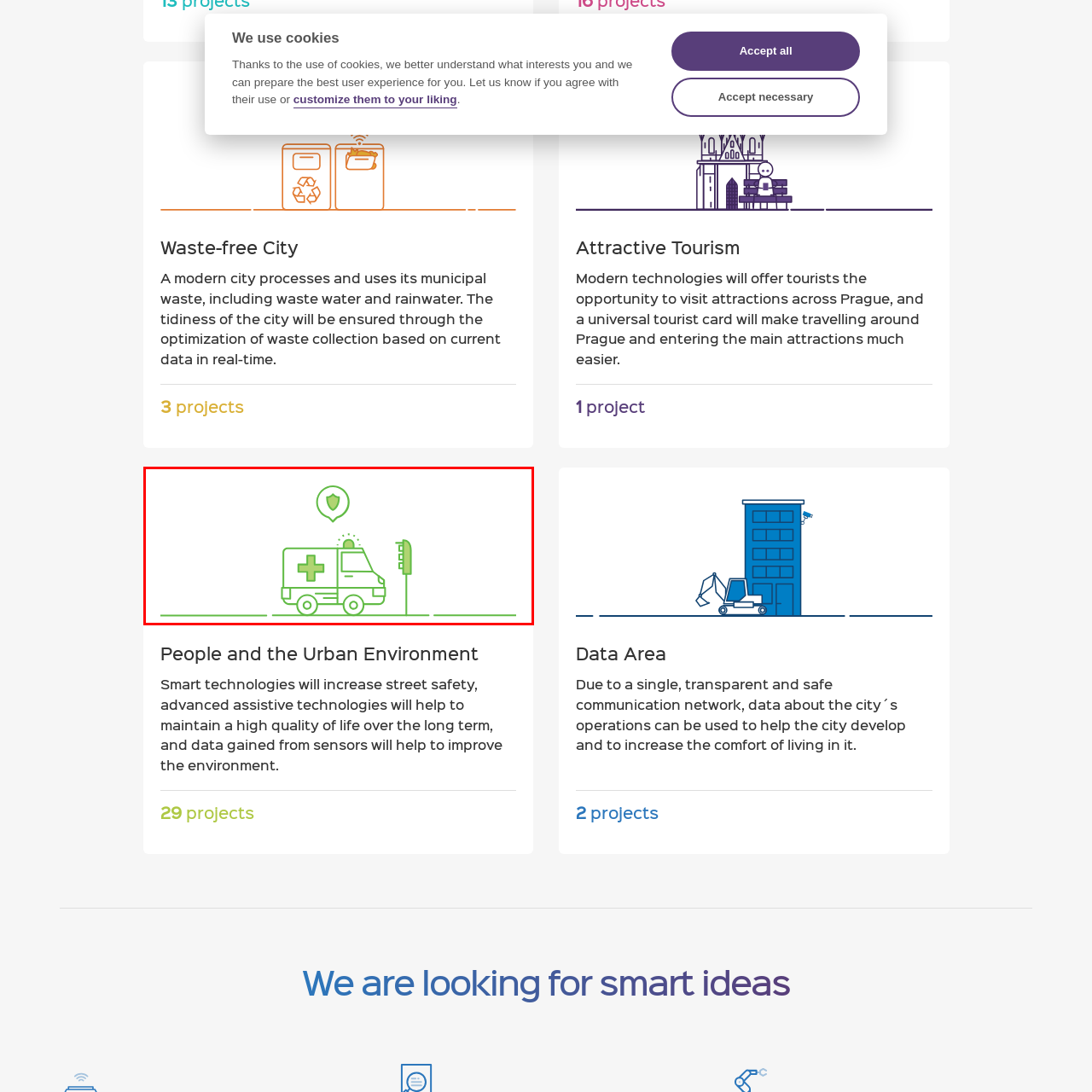What is represented by the shield icon?
Look at the image contained within the red bounding box and provide a detailed answer based on the visual details you can infer from it.

The shield icon above the ambulance represents safety and protection, reinforcing the theme of public health and security in urban environments.